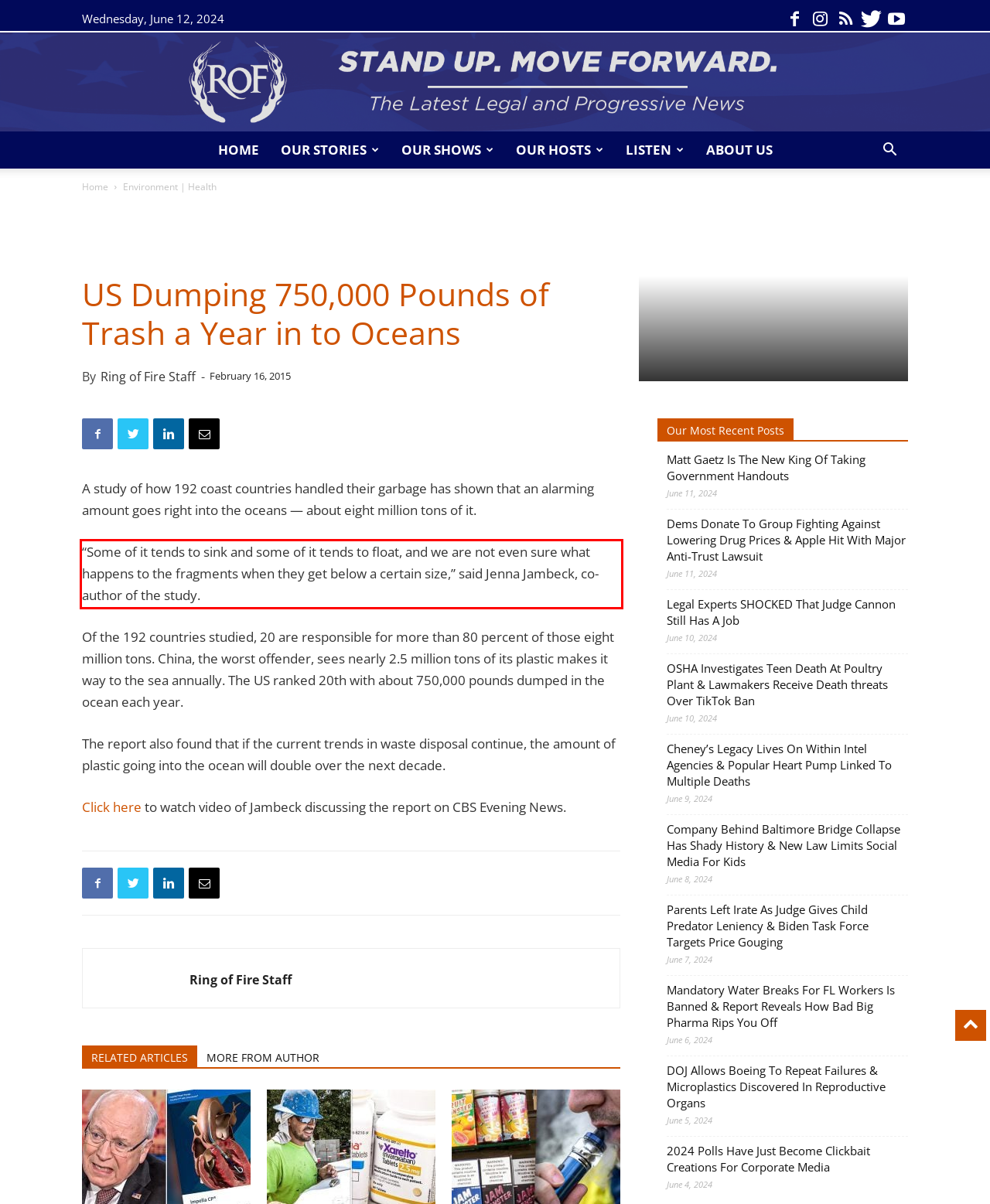Identify the red bounding box in the webpage screenshot and perform OCR to generate the text content enclosed.

“Some of it tends to sink and some of it tends to float, and we are not even sure what happens to the fragments when they get below a certain size,” said Jenna Jambeck, co-author of the study.